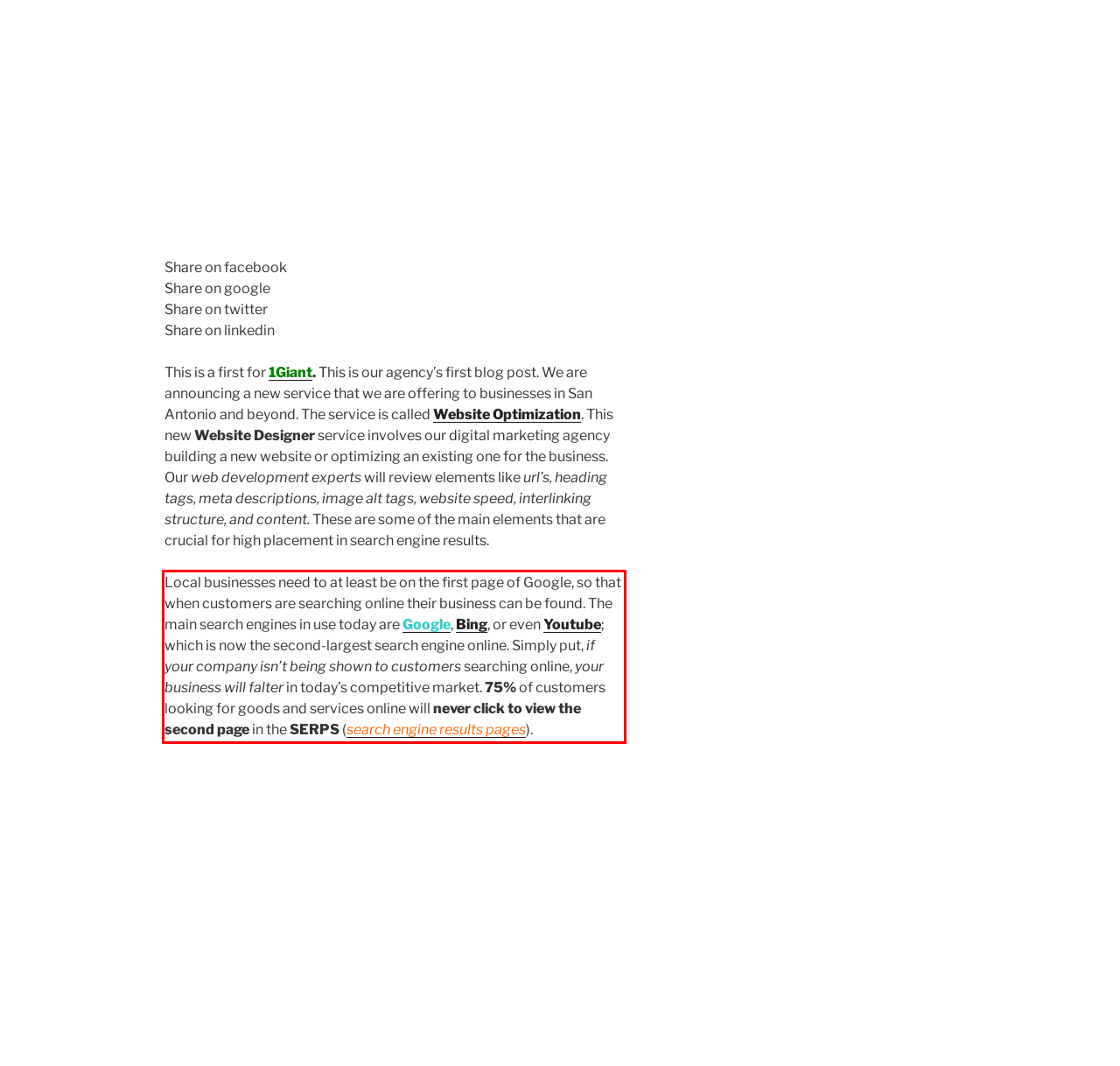Please look at the screenshot provided and find the red bounding box. Extract the text content contained within this bounding box.

Local businesses need to at least be on the first page of Google, so that when customers are searching online their business can be found. The main search engines in use today are Google, Bing, or even Youtube; which is now the second-largest search engine online. Simply put, if your company isn’t being shown to customers searching online, your business will falter in today’s competitive market. 75% of customers looking for goods and services online will never click to view the second page in the SERPS (search engine results pages).